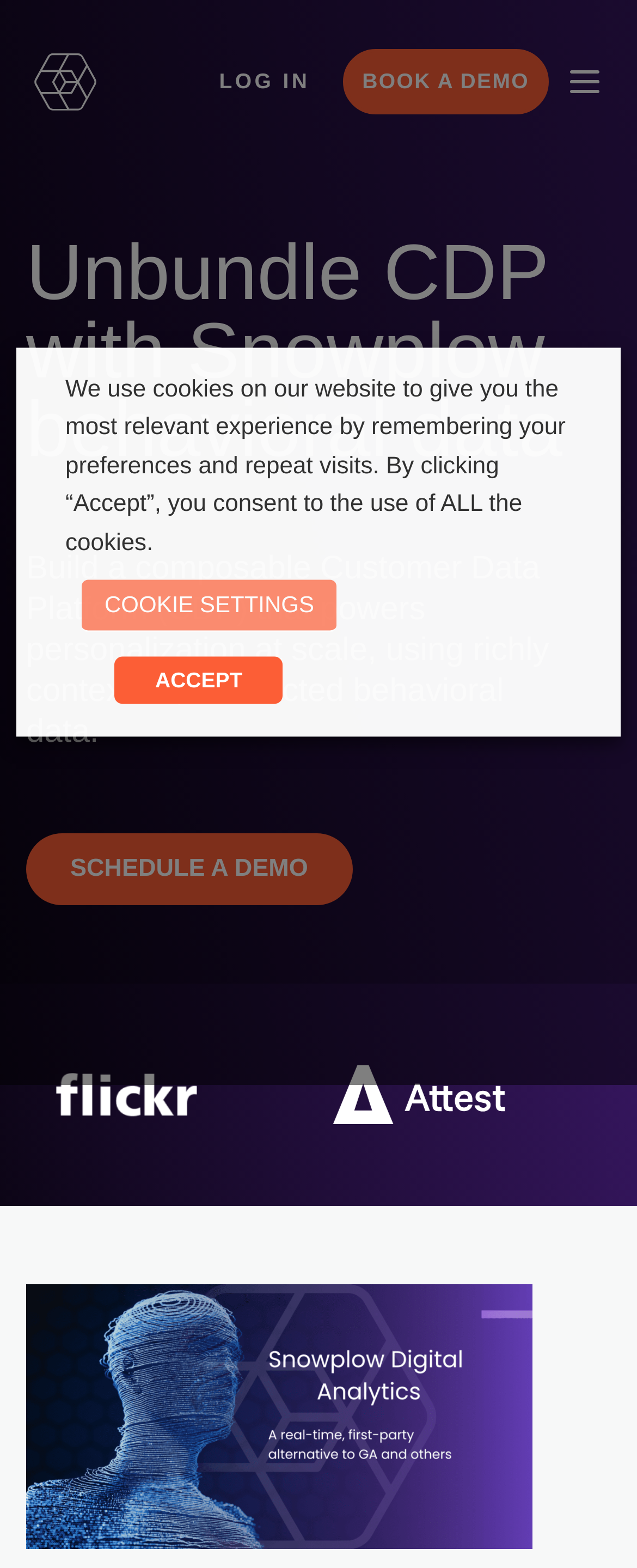Extract the bounding box coordinates for the UI element described by the text: "one hour eyeglasses". The coordinates should be in the form of [left, top, right, bottom] with values between 0 and 1.

None